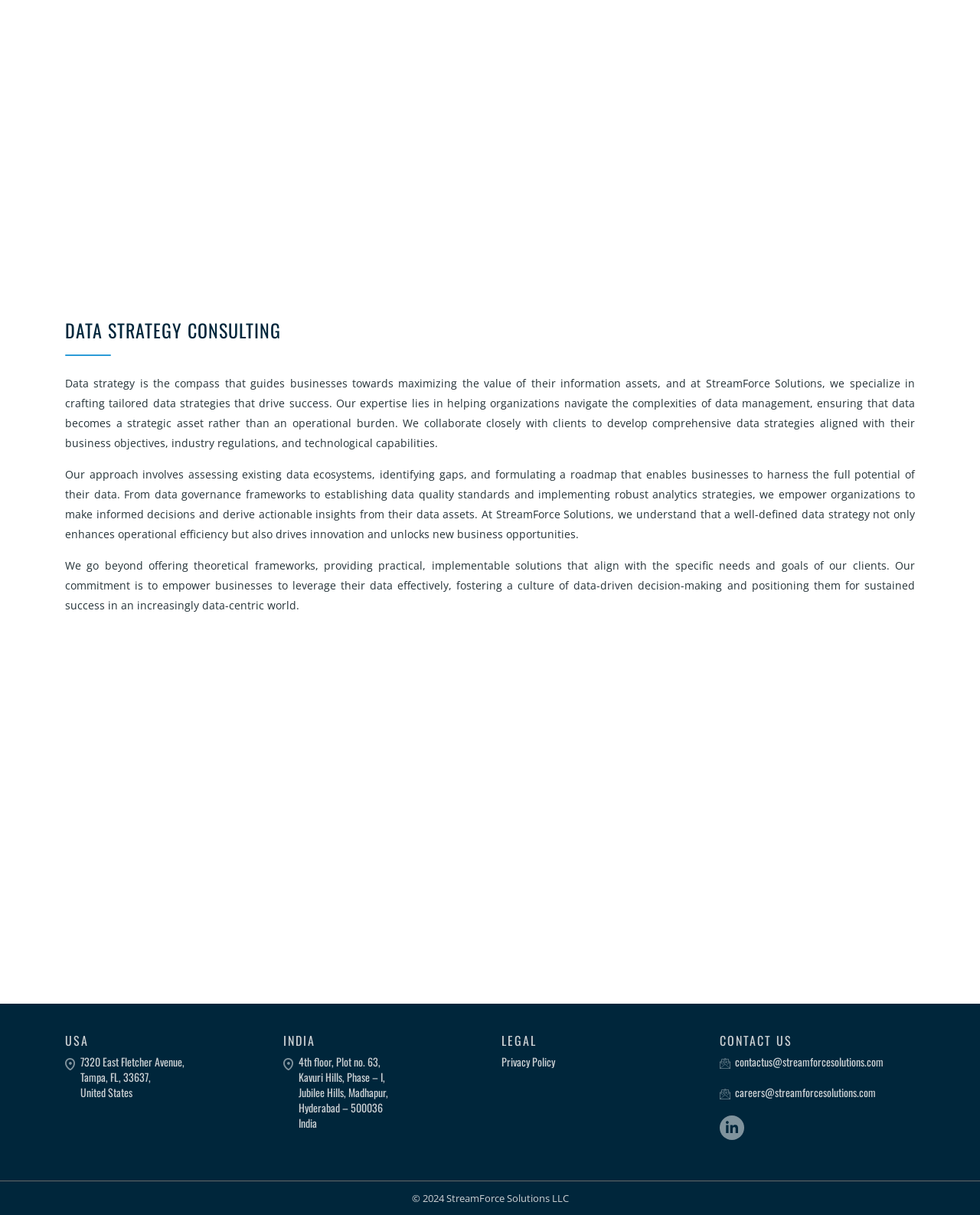Given the element description Privacy Policy, specify the bounding box coordinates of the corresponding UI element in the format (top-left x, top-left y, bottom-right x, bottom-right y). All values must be between 0 and 1.

[0.512, 0.867, 0.566, 0.88]